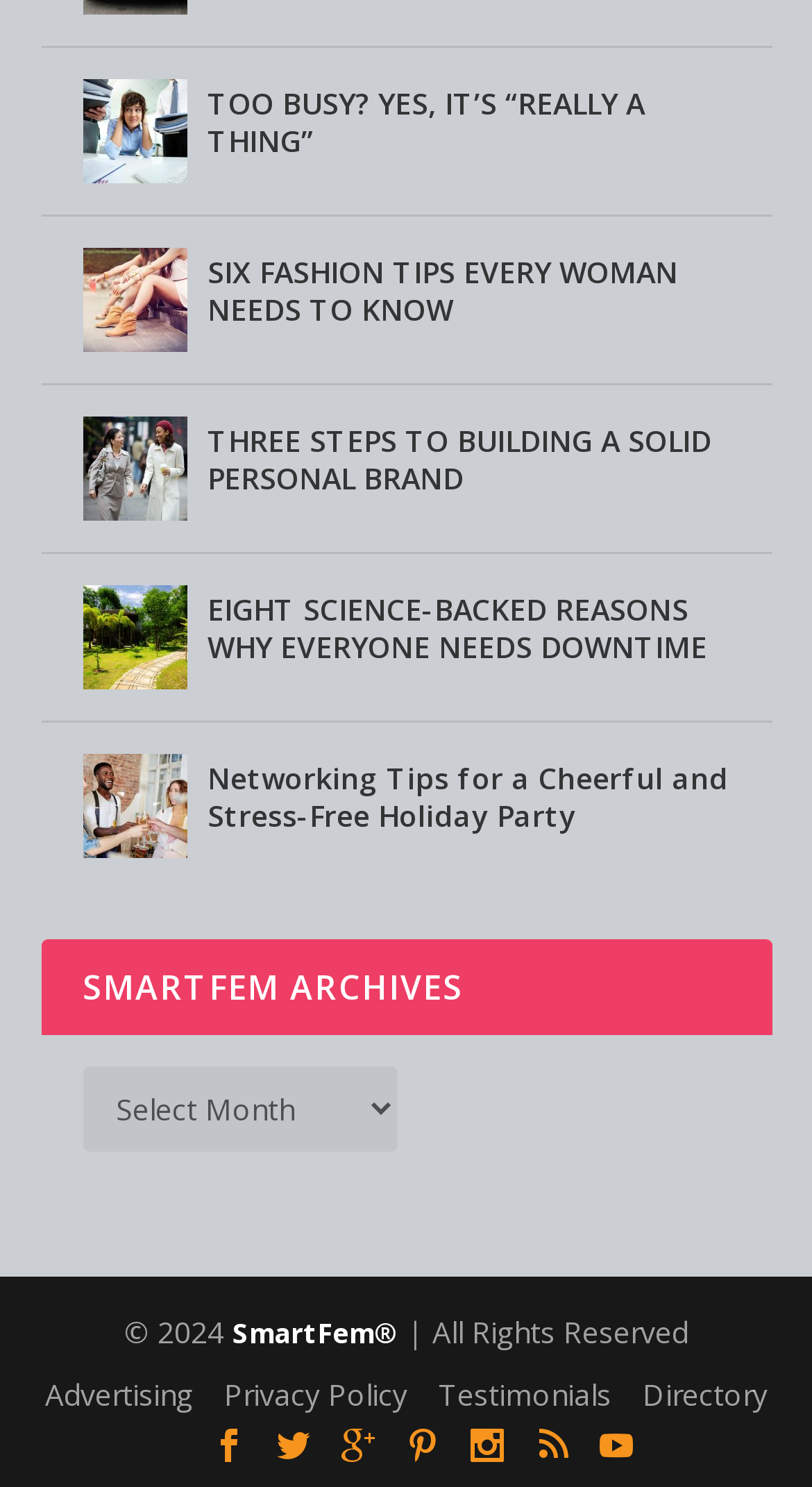How many social media links are present at the bottom?
Please answer the question with a single word or phrase, referencing the image.

6